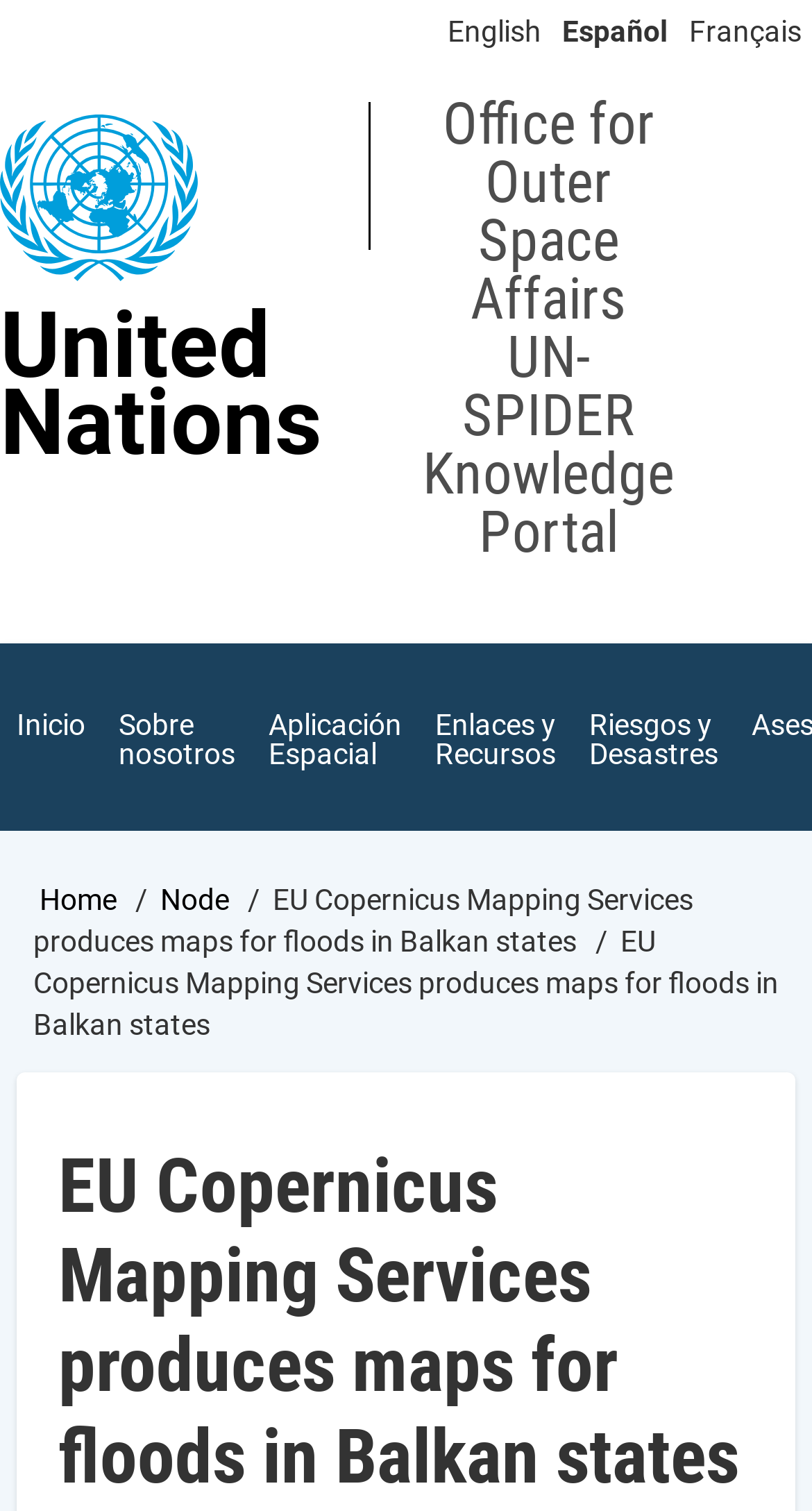Highlight the bounding box coordinates of the element you need to click to perform the following instruction: "browse jobs."

None